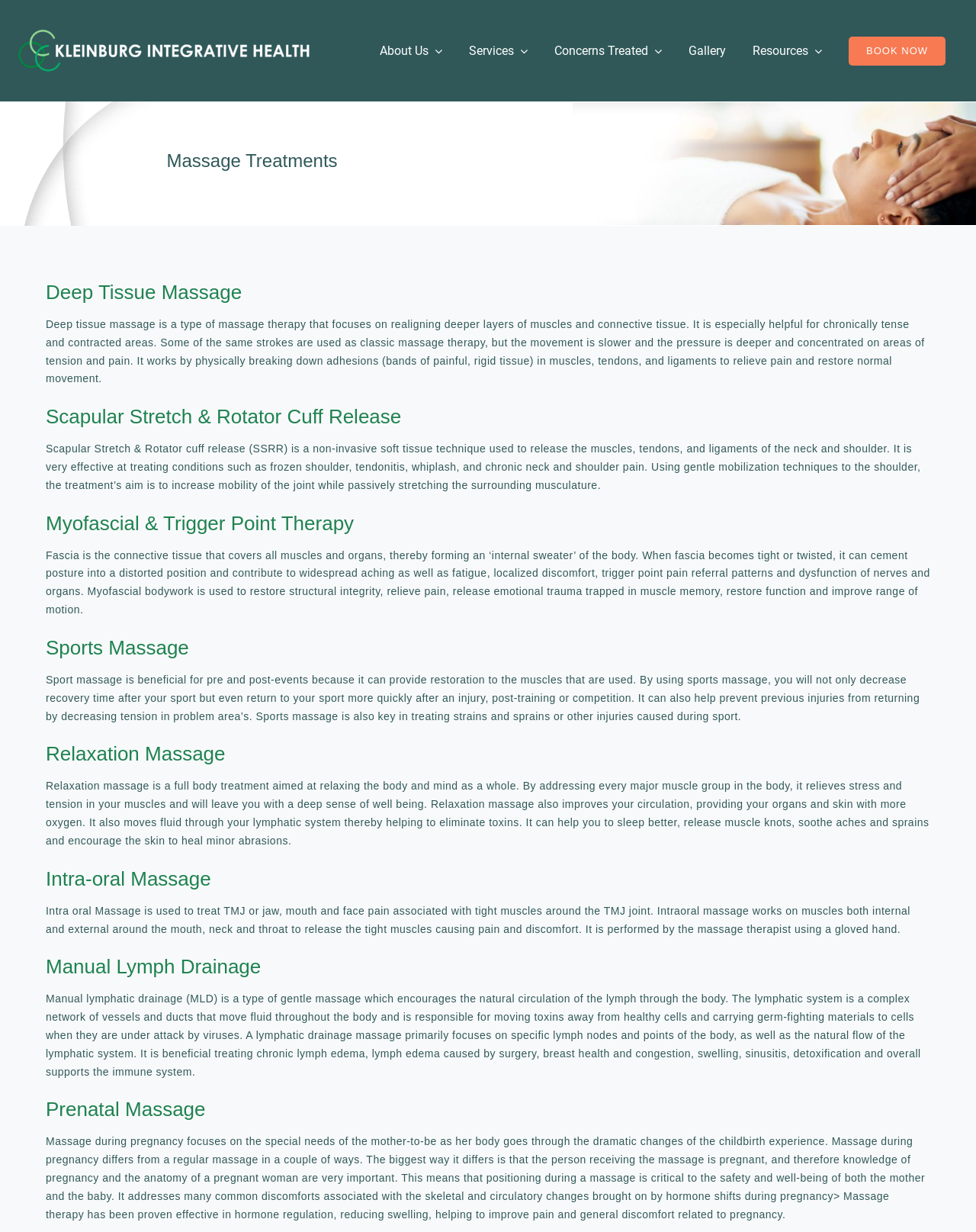Please reply with a single word or brief phrase to the question: 
What is the benefit of Manual Lymph Drainage?

Supports the immune system